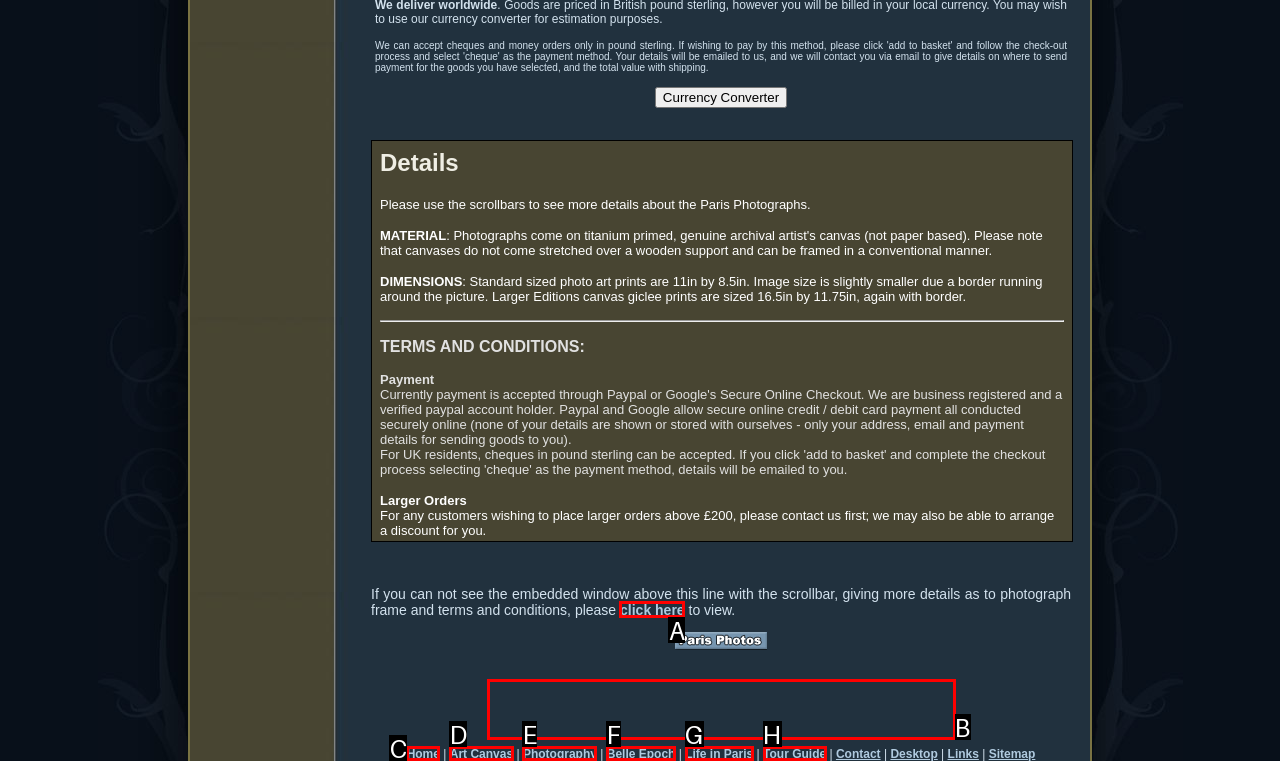To execute the task: Click the click here link, which one of the highlighted HTML elements should be clicked? Answer with the option's letter from the choices provided.

A